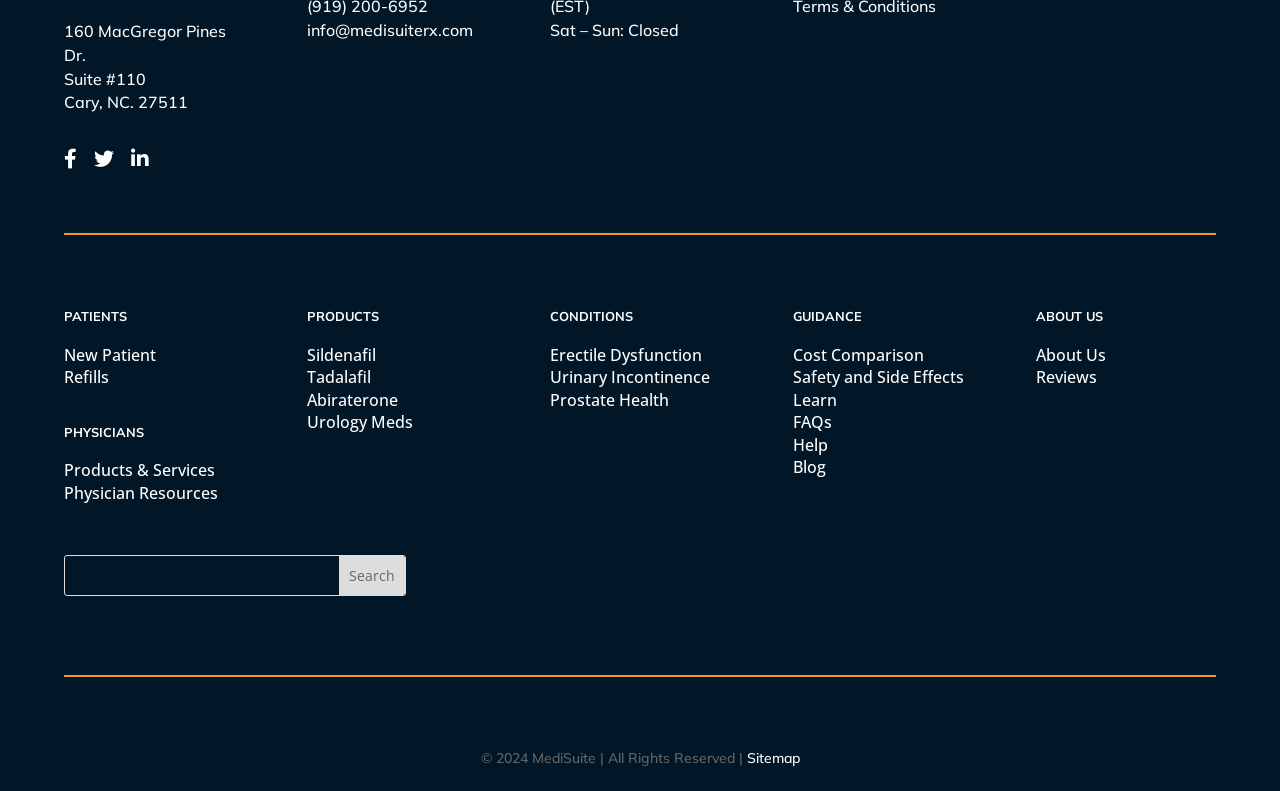What year is the copyright of MediSuite?
Based on the image content, provide your answer in one word or a short phrase.

2024